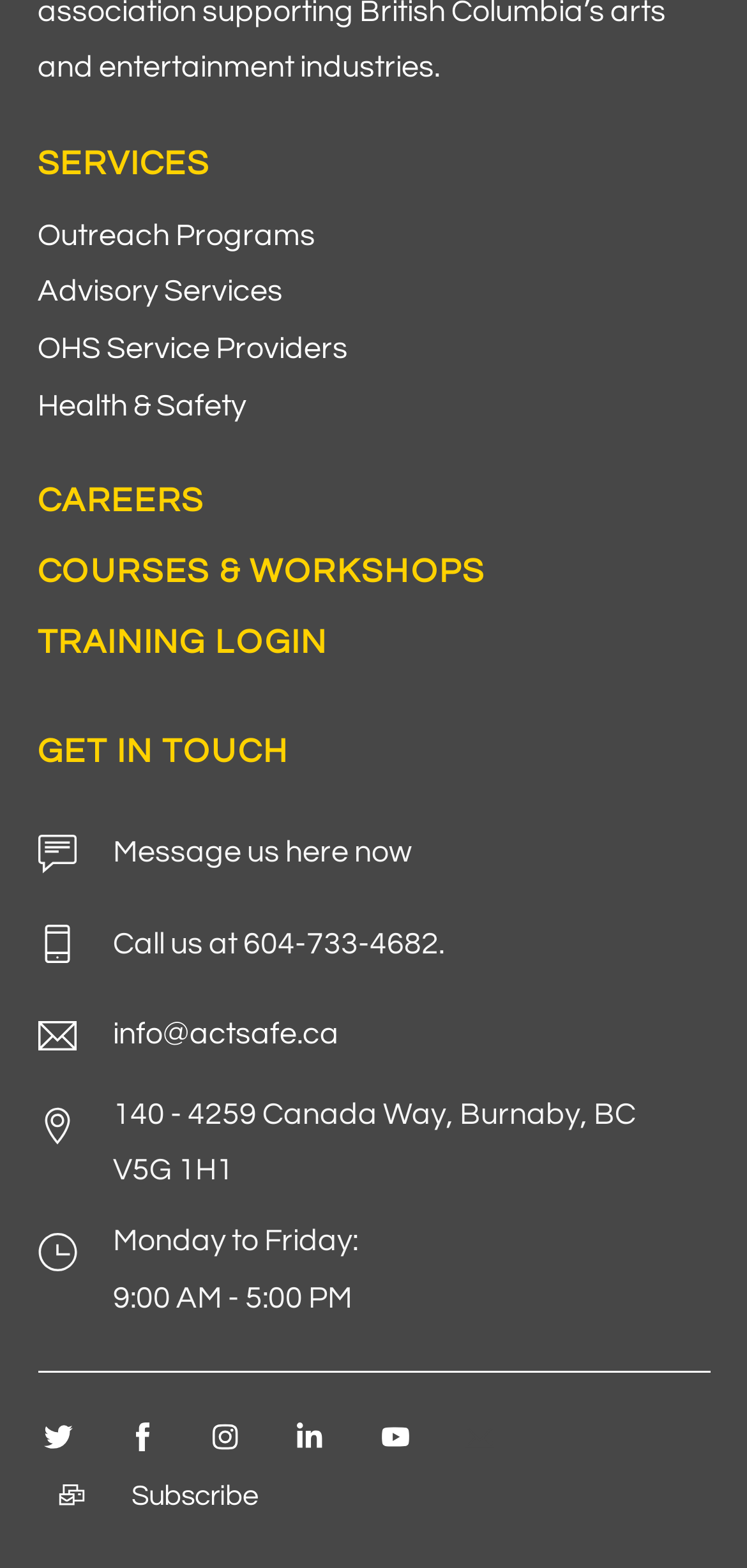Locate the UI element described by COURSES & WORKSHOPS and provide its bounding box coordinates. Use the format (top-left x, top-left y, bottom-right x, bottom-right y) with all values as floating point numbers between 0 and 1.

[0.05, 0.354, 0.649, 0.376]